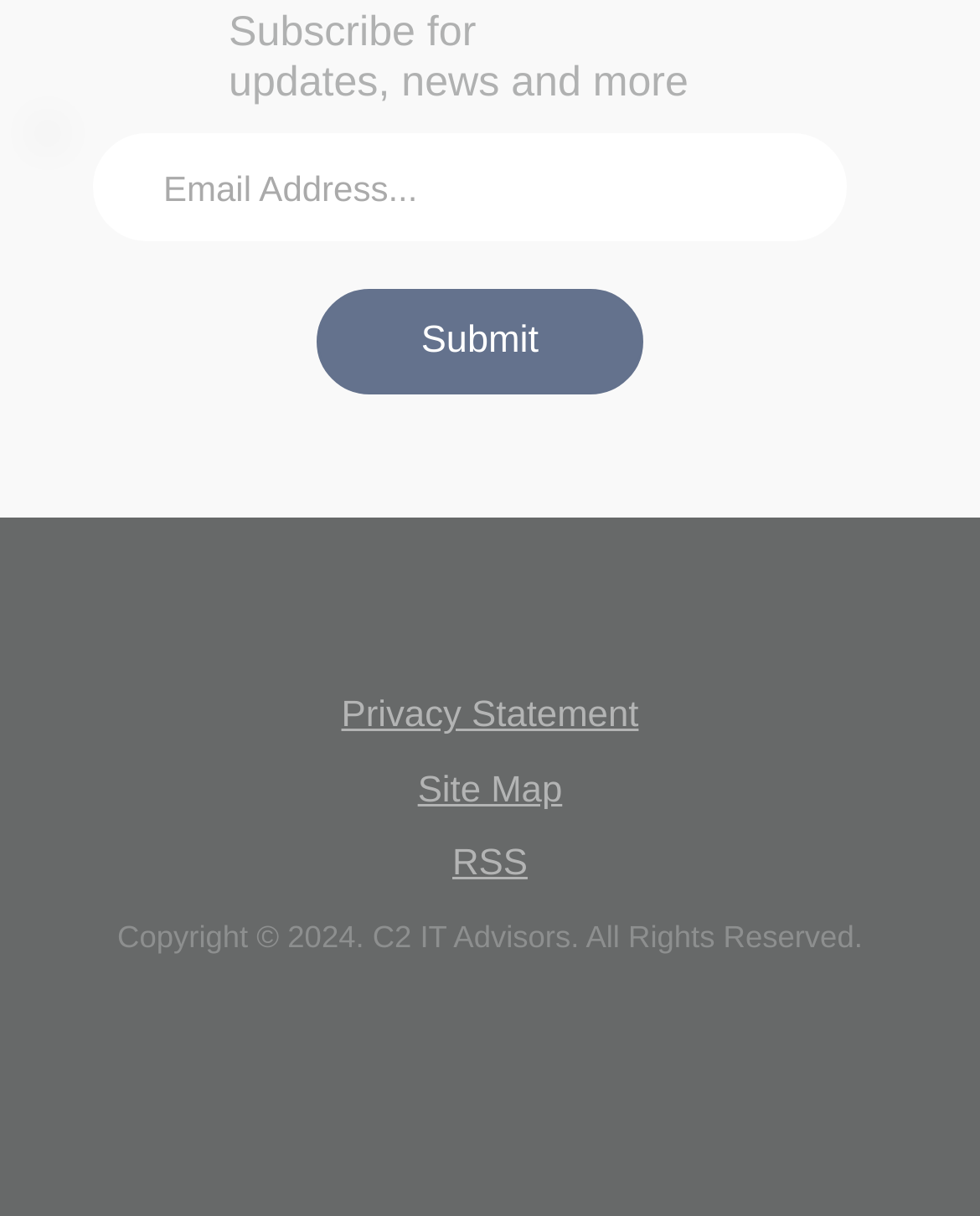With reference to the screenshot, provide a detailed response to the question below:
What is the purpose of the textbox?

The textbox is located within a group element with a bounding box coordinate of [0.049, 0.096, 0.951, 0.339]. It has a static text 'Email Address...' above it, indicating that the user is expected to input their email address.